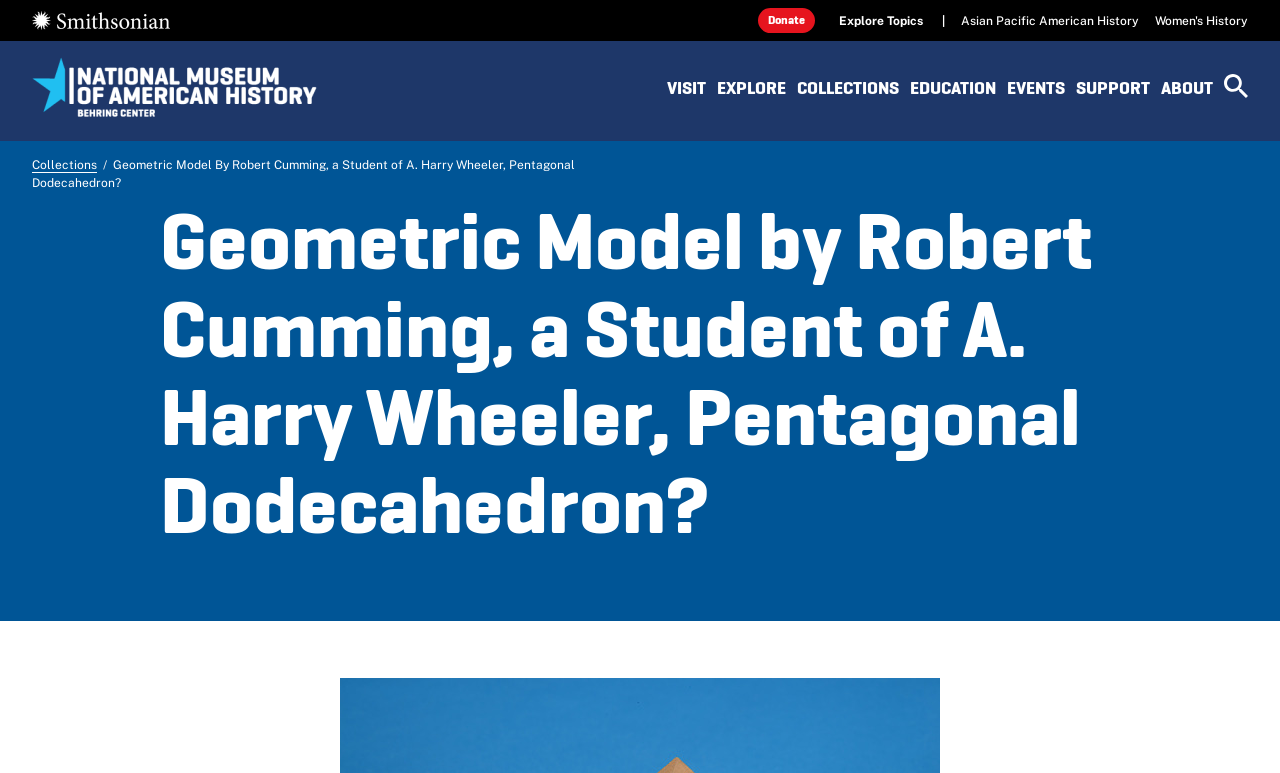Identify the bounding box for the element characterized by the following description: "Skip to main content".

[0.486, 0.0, 0.514, 0.044]